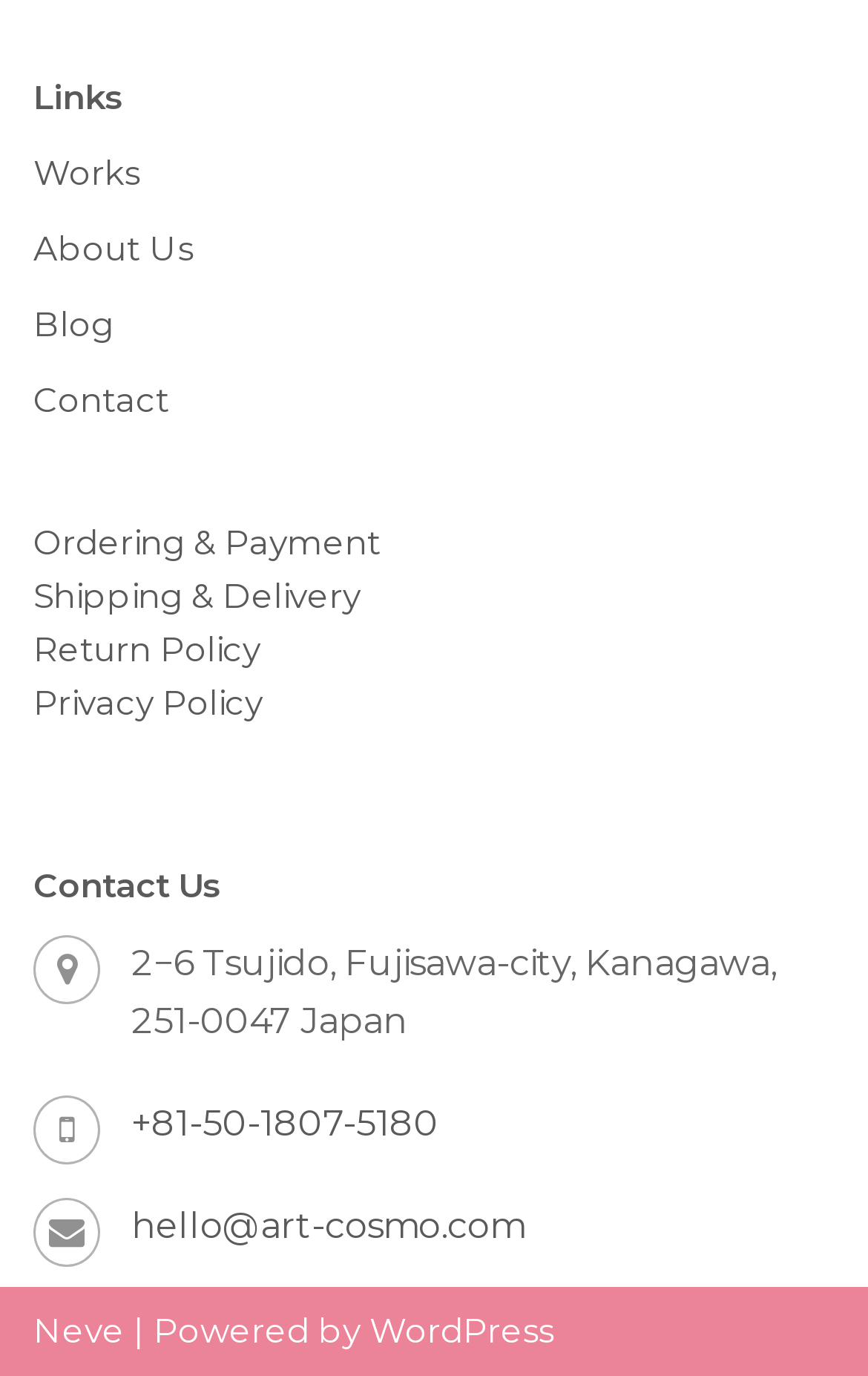Provide a one-word or short-phrase response to the question:
What is the company's address?

2−6 Tsujido, Fujisawa-city, Kanagawa, 251-0047 Japan